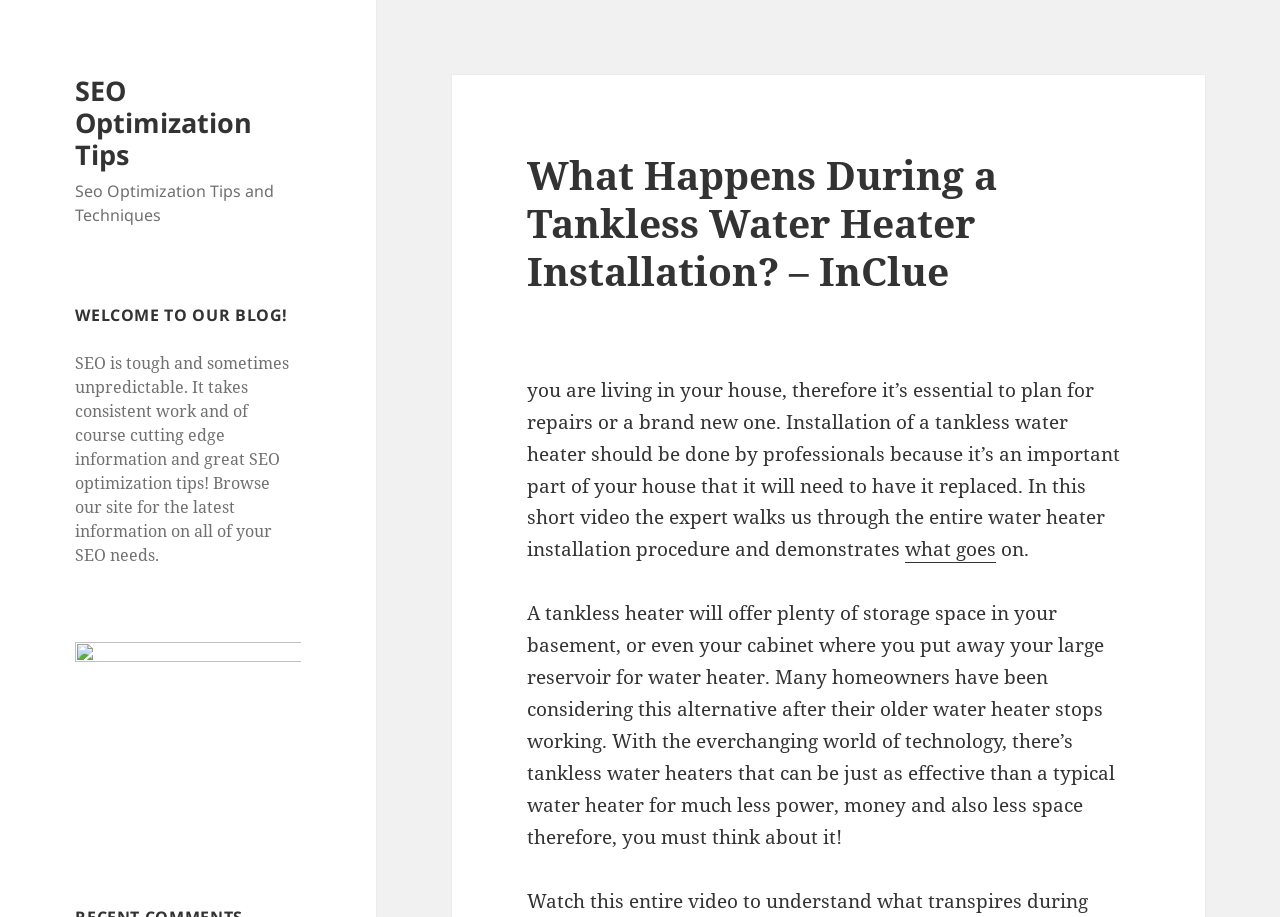Craft a detailed narrative of the webpage's structure and content.

The webpage appears to be a blog post about tankless water heater installation. At the top, there is a link to "SEO Optimization Tips" and a static text "Seo Optimization Tips and Techniques" positioned next to it. Below these elements, a heading "WELCOME TO OUR BLOG!" is prominently displayed. 

A brief introduction to the blog follows, explaining the importance of consistent work and cutting-edge information for SEO optimization. This text is positioned in the top-left section of the page. 

Further down, there is a link with an associated image, which seems to be a call-to-action or a button. To the right of this link, a header section begins, containing a heading "What Happens During a Tankless Water Heater Installation? – InClue". 

Below this header, a block of text discusses the importance of planning for repairs or replacement of tankless water heaters, emphasizing the need for professional installation. This text is positioned in the middle-left section of the page. 

The text continues, describing the benefits of tankless water heaters, including their ability to offer more storage space and be more energy-efficient. This section is positioned below the previous one, taking up a significant portion of the page.